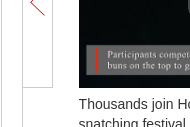Formulate a detailed description of the image content.

The image captures a vibrant moment from the Hong Kong bun-snatching festival, a unique and lively event celebrated annually. In the scene, participants are depicted competing to grab buns placed at the top of precarious towers, showcasing their agility and speed. The background hints at a festive atmosphere, filled with excitement and community spirit. Accompanying text highlights that "Participants compete to snatch buns on the top to gain the title," emphasizing the competitive nature and cultural significance of this intriguing festival. The event not only attracts thousands of locals and tourists but also serves as a colorful display of traditional customs and modern celebrations in Hong Kong.